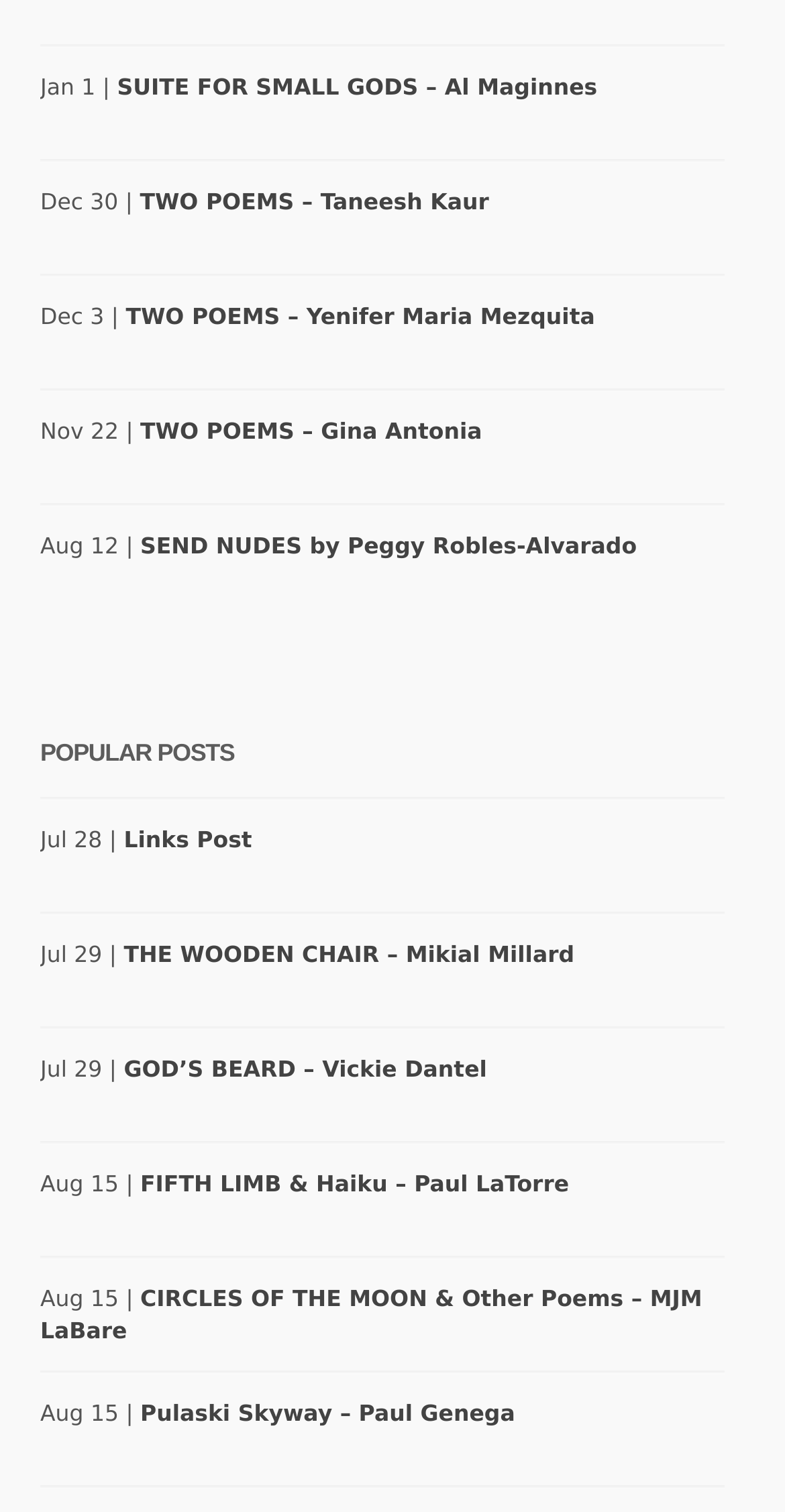Find the bounding box coordinates of the clickable element required to execute the following instruction: "Read the article 'The March on Washington'". Provide the coordinates as four float numbers between 0 and 1, i.e., [left, top, right, bottom].

[0.144, 0.544, 0.692, 0.562]